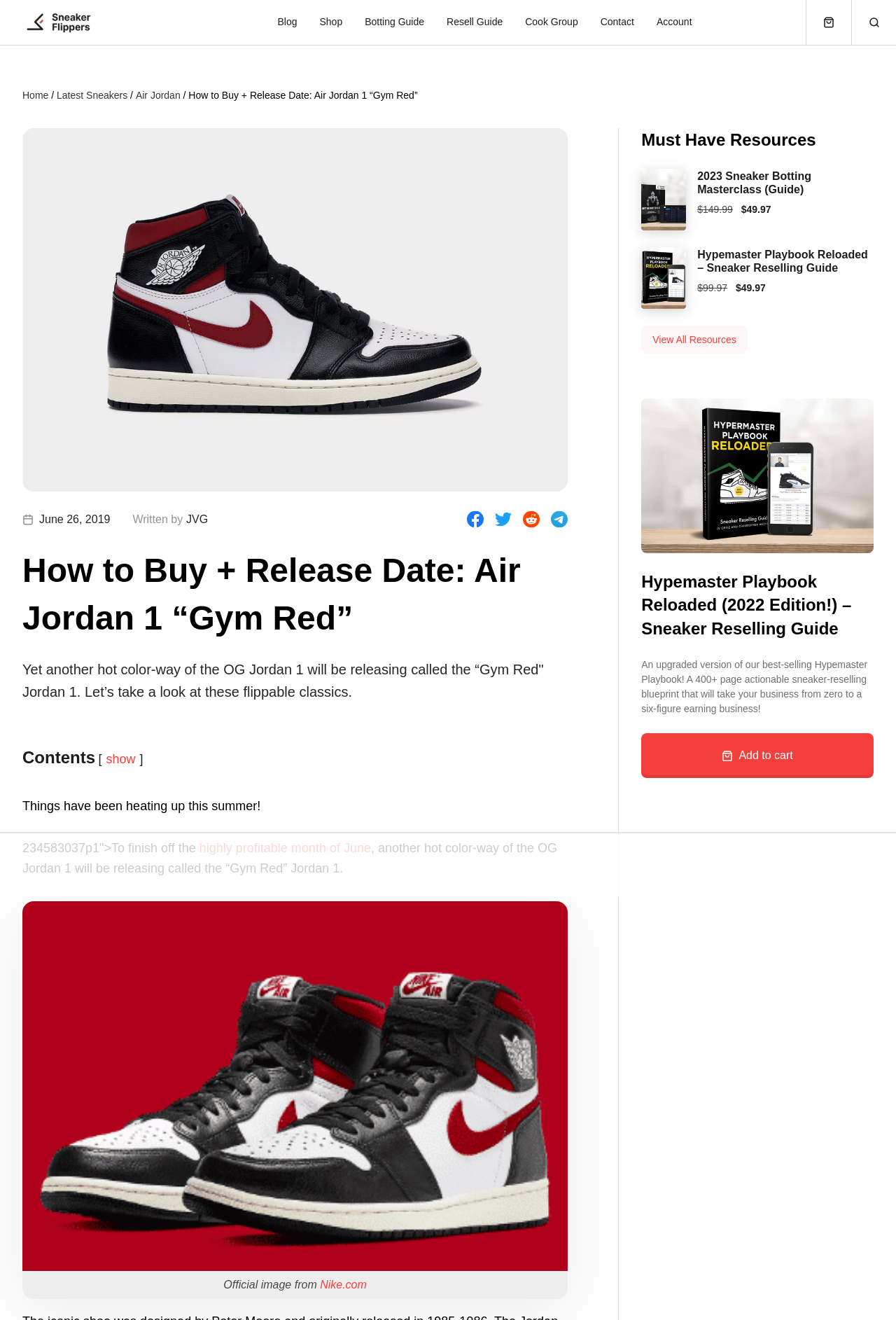Extract the bounding box coordinates for the UI element described as: "View All Resources".

[0.716, 0.246, 0.834, 0.268]